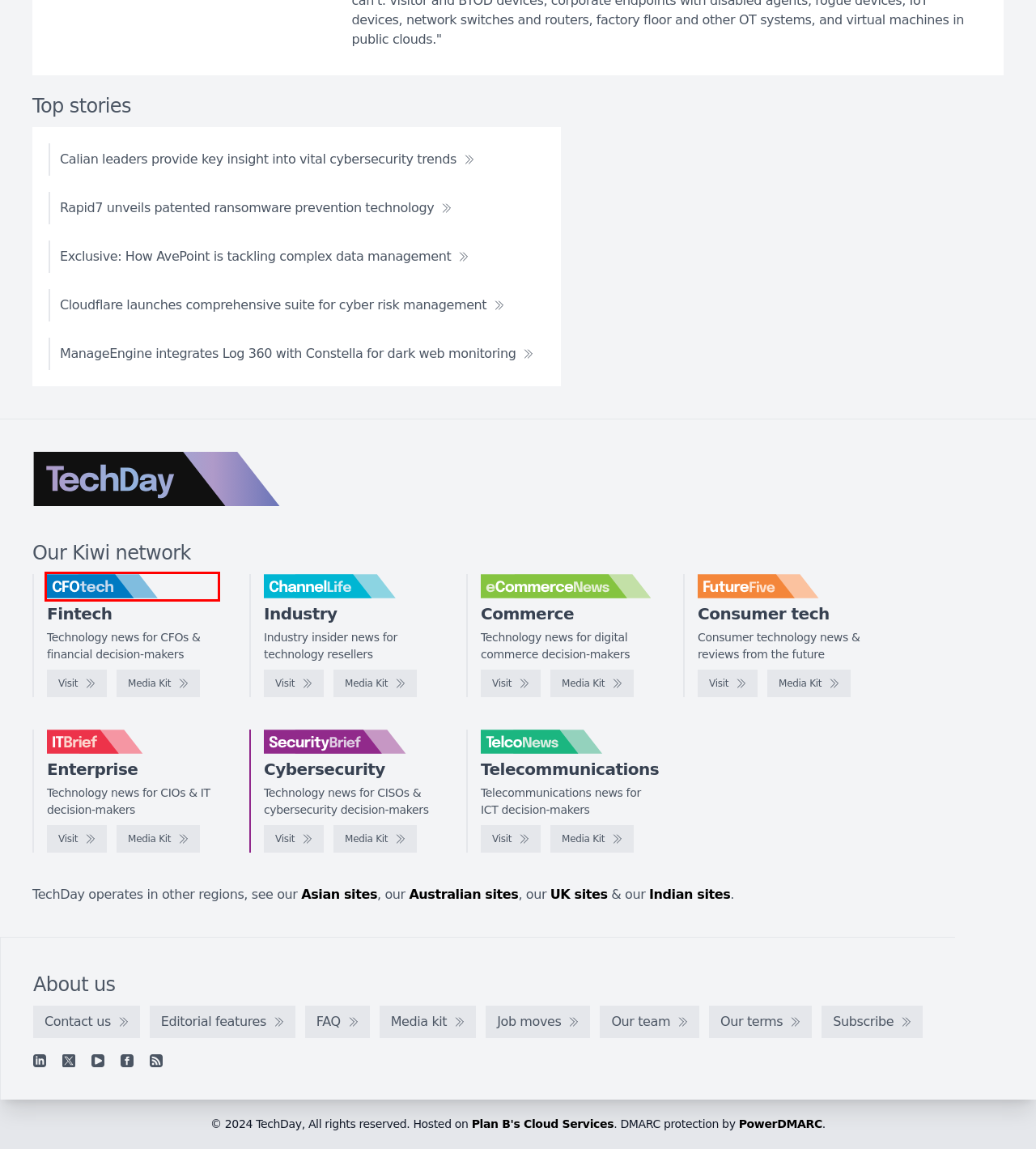You are given a screenshot of a webpage with a red rectangle bounding box. Choose the best webpage description that matches the new webpage after clicking the element in the bounding box. Here are the candidates:
A. CFOtech New Zealand - Technology news for CFOs & financial decision-makers
B. ChannelLife New Zealand - Media kit
C. ChannelLife New Zealand - Industry insider news for technology resellers
D. FutureFive New Zealand - Consumer technology news & reviews from the future
E. eCommerceNews New Zealand - Media kit
F. TelcoNews New Zealand - Telecommunications news for ICT decision-makers
G. TechDay India - India's technology news network
H. IT Brief New Zealand - Technology news for CIOs & IT decision-makers

A